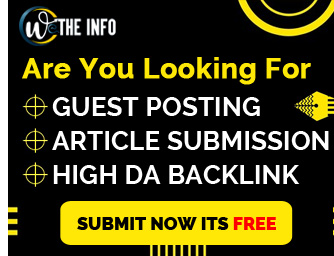What services are being offered?
Please provide a detailed answer to the question.

The banner prominently displays the keywords 'GUEST POSTING', 'ARTICLE SUBMISSION', and 'HIGH DA BACKLINK', which are related to online marketing services, indicating that these are the services being offered.